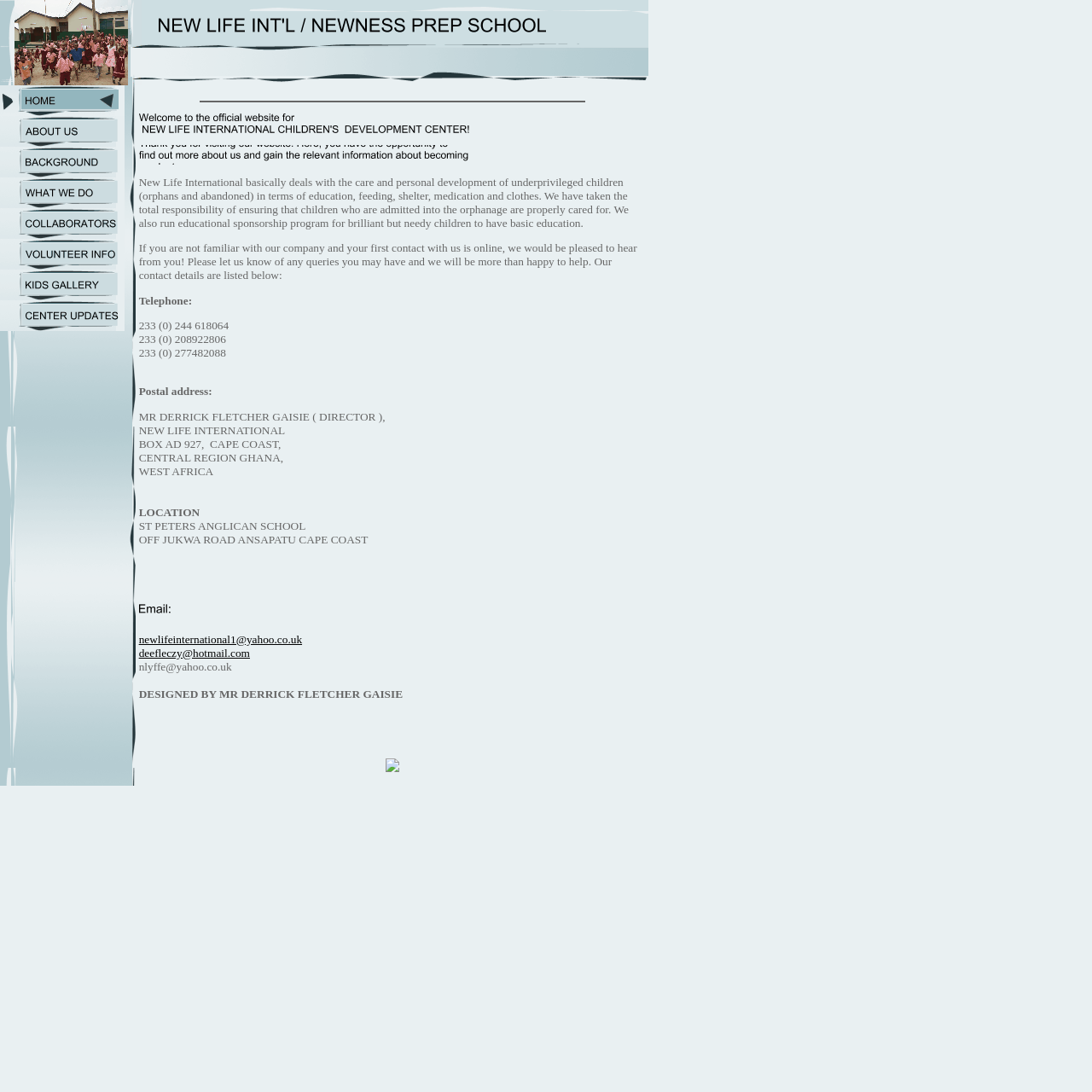Determine the bounding box coordinates of the element's region needed to click to follow the instruction: "Click the HOME link". Provide these coordinates as four float numbers between 0 and 1, formatted as [left, top, right, bottom].

[0.0, 0.097, 0.114, 0.109]